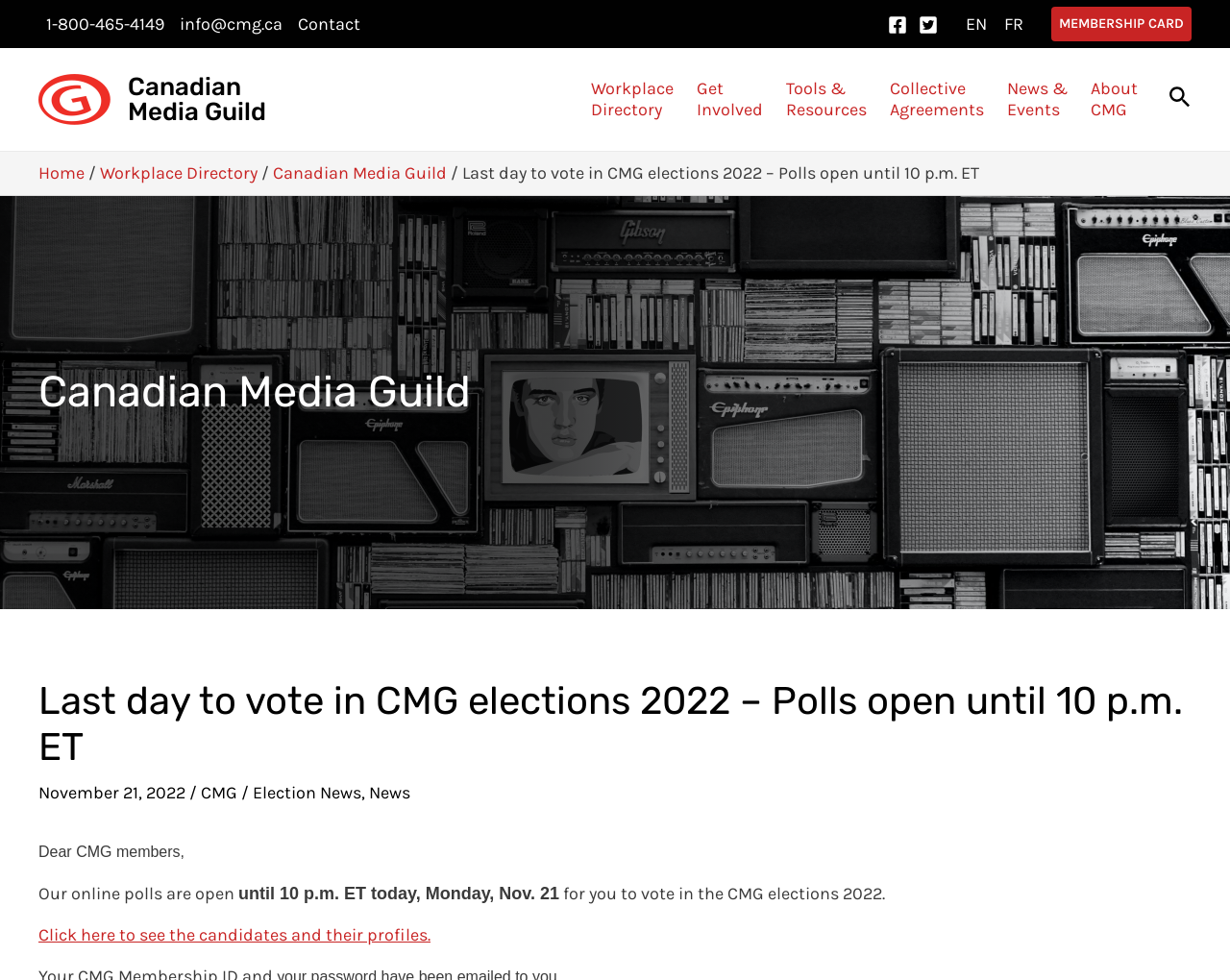Give a detailed explanation of the elements present on the webpage.

The webpage is about the Canadian Media Guild (CMG) elections 2022. At the top left, there is a navigation menu with links to "1-800-465-4149", "info@cmg.ca", and "Contact". Next to it, there are social media links to Facebook and Twitter, each accompanied by an image. On the top right, there is another navigation menu with links to "EN" and "FR", indicating language options.

Below the top navigation menus, there is a prominent link to "MEMBERSHIP CARD" on the top right. On the top left, there is a CMG logo, accompanied by a link to "Canadian Media Guild". Below the logo, there is a main navigation menu with links to "Workplace Directory", "Get Involved", "Tools & Resources", "Collective Agreements", "News & Events", and "About CMG".

The main content of the webpage is about the CMG elections 2022. There is a heading that reads "Last day to vote in CMG elections 2022 – Polls open until 10 p.m. ET". Below the heading, there is a subheading that reads "November 21, 2022". The main text starts with "Dear CMG members," and informs them that the online polls are open until 10 p.m. ET on Monday, Nov. 21, to vote in the CMG elections 2022. There is a link to "Click here to see the candidates and their profiles."